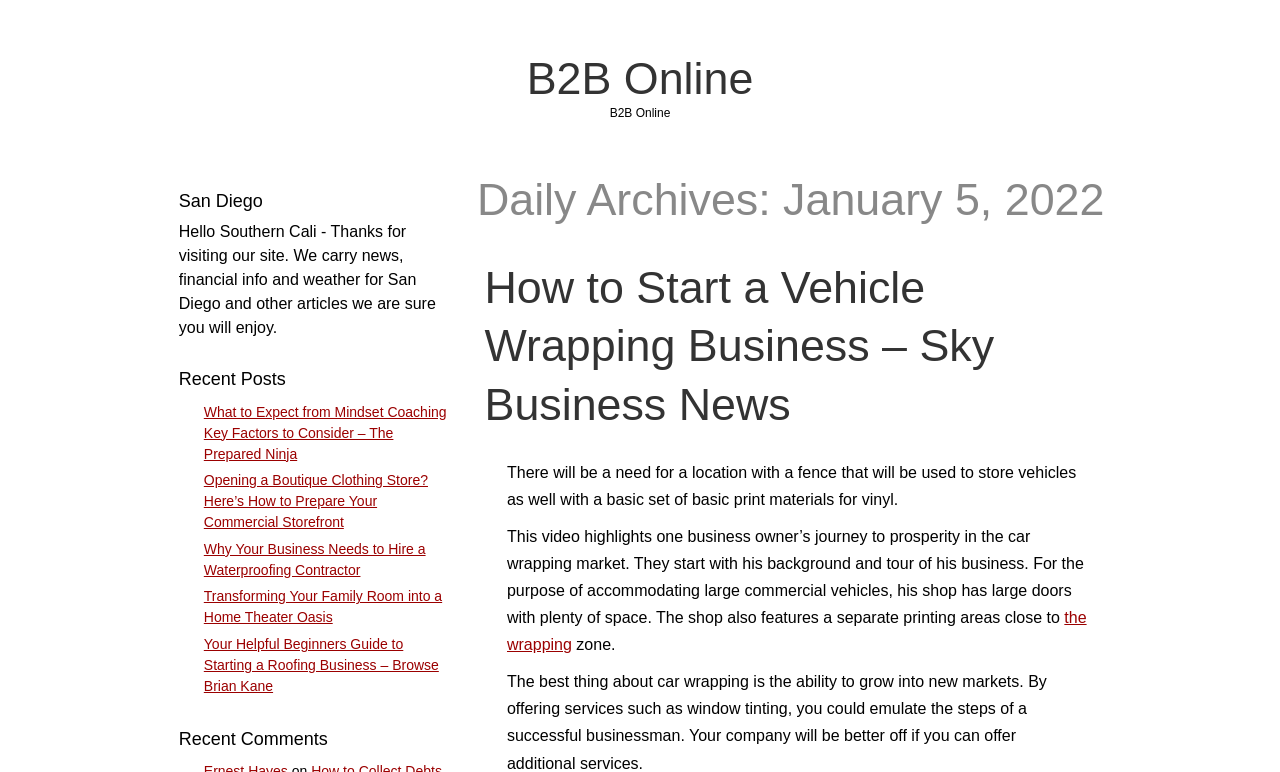Please find the bounding box coordinates of the element that needs to be clicked to perform the following instruction: "Check the NEWS & EVENTS". The bounding box coordinates should be four float numbers between 0 and 1, represented as [left, top, right, bottom].

None